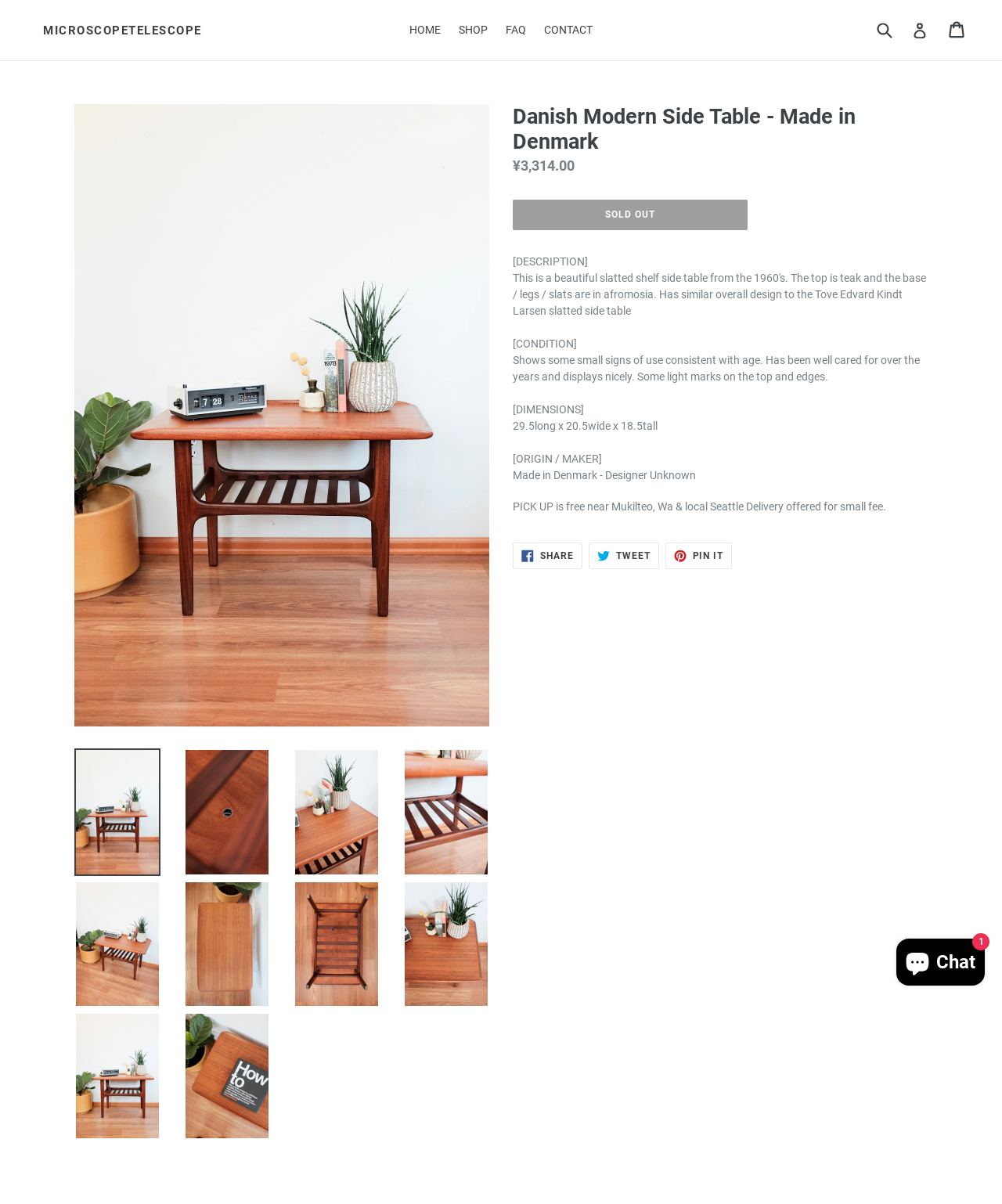Give a full account of the webpage's elements and their arrangement.

This webpage is an online store selling a Danish Modern Side Table made in Denmark. At the top, there is a navigation bar with links to "MICROSCOPETELESCOPE", "HOME", "SHOP", "FAQ", and "CONTACT". On the right side of the navigation bar, there is a search box and a "Log in" link. Next to the "Log in" link, there is a "Cart" link.

Below the navigation bar, there is a large image of the side table, taking up most of the width of the page. Below the image, there are six smaller images of the side table, arranged in two rows of three.

To the right of the images, there is a section with product information. The product title, "Danish Modern Side Table - Made in Denmark", is displayed in a large font. Below the title, there is a section with the regular price, ¥3,314.00, and a "SOLD OUT" button.

Further down, there are sections with product descriptions, including a description of the condition, dimensions, origin, and maker of the side table. The condition is described as showing some small signs of use consistent with age, but well cared for and displaying nicely. The dimensions are 29.5 long x 20.5 wide x 18.5 tall. The origin is Denmark, and the maker is unknown.

At the bottom of the page, there are links to share the product on Facebook, Twitter, and Pinterest. On the bottom right corner, there is a chat window for Shopify online store support.